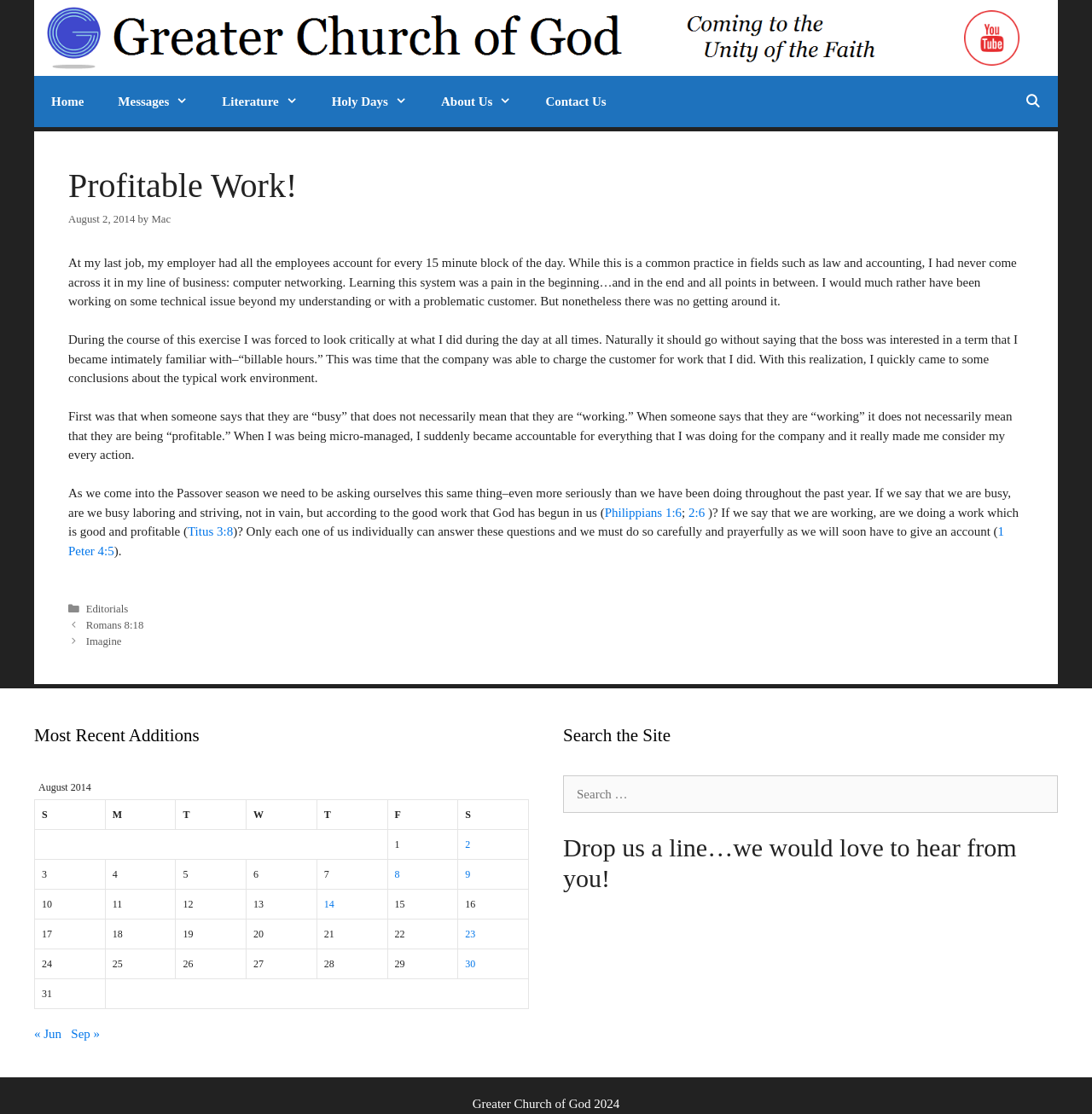Provide the bounding box coordinates of the HTML element this sentence describes: "title="Greater Church of God"". The bounding box coordinates consist of four float numbers between 0 and 1, i.e., [left, top, right, bottom].

[0.037, 0.029, 0.88, 0.041]